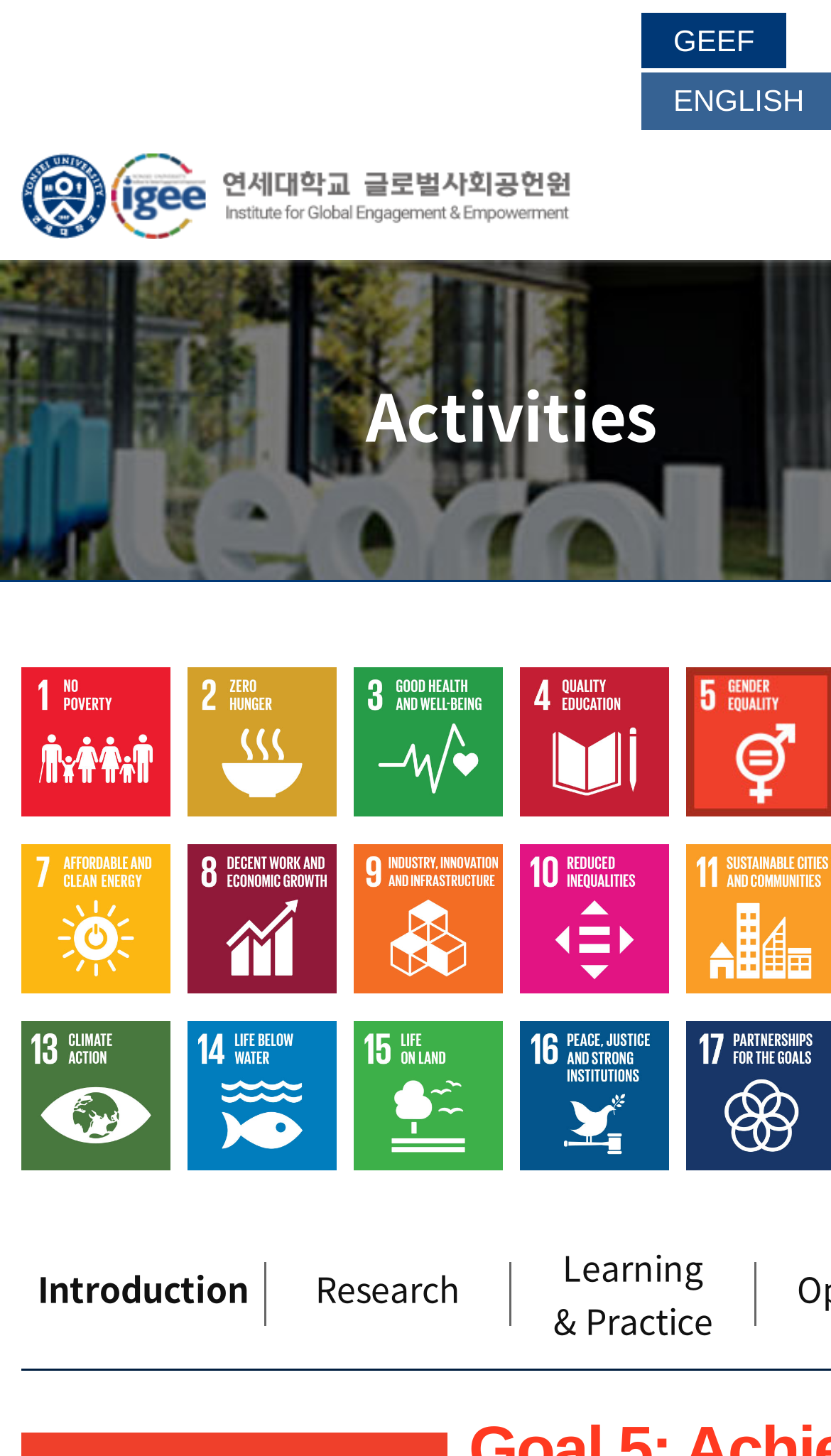Explain the webpage's layout and main content in detail.

The webpage is about the Yonsei University Global Social Contribution Center. At the top, there is a link to "GEEF" located almost at the center of the page. Below it, there is a link to the center's name, "연세대학교 글로벌사회공헌원", positioned slightly to the left.

The main content of the page is divided into two sections. The first section lists the United Nations' Sustainable Development Goals (SDGs), with 10 links arranged in three rows. The first row has four links, from "1. No Poverty" to "4. Quality Education", positioned from left to right. The second row has three links, from "7. Affordable and Clean Energy" to "9. Industry, Innovation and Infrastructure", also positioned from left to right. The third row has three links, from "13. Climate Action" to "15. Life on Land", again positioned from left to right.

The second section is located at the bottom of the page and has three links: "Introduction", "Research", and "Learning & Practice", positioned from left to right. These links seem to be related to the center's activities or programs.